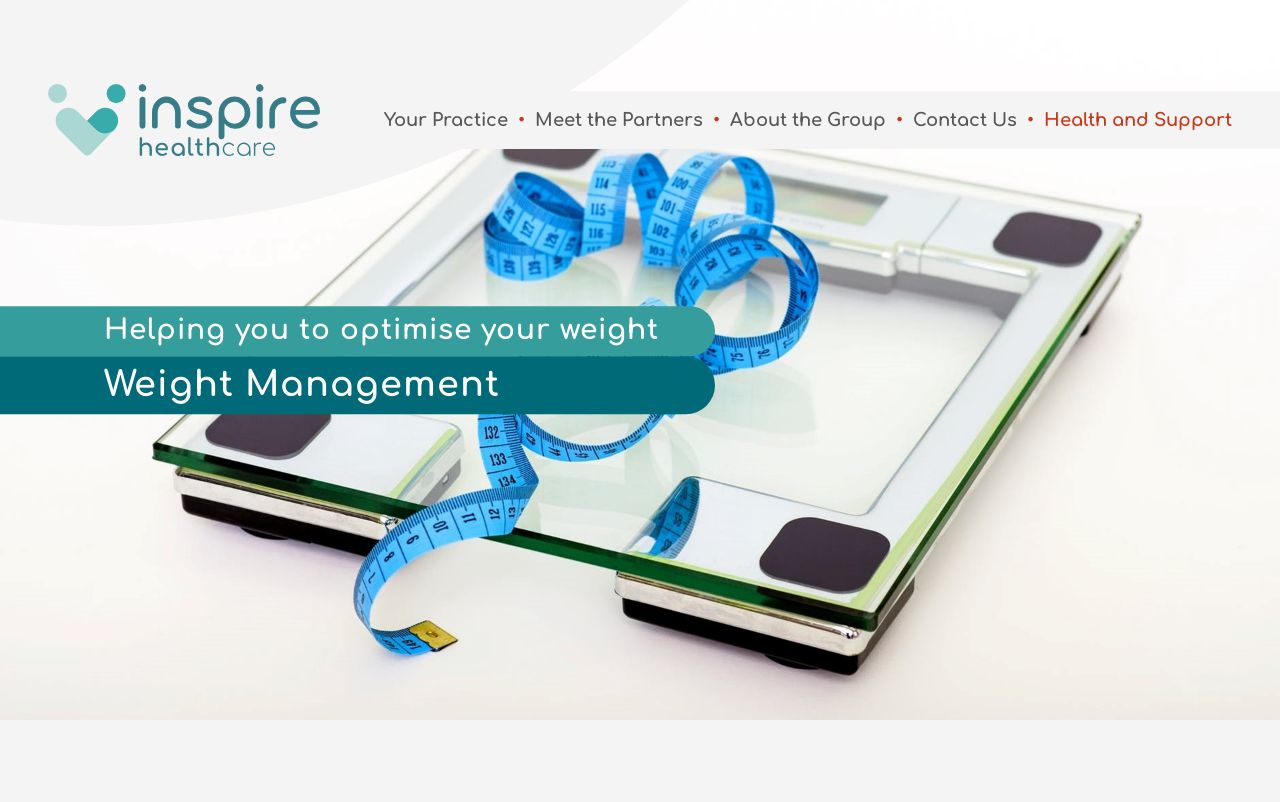Create an in-depth description of the webpage, covering main sections.

The webpage is about Weight Management, specifically from Inspire Healthcare. At the top, there is a main navigation section that spans the entire width of the page. Within this section, there is a logo image of Inspire Healthcare on the left, accompanied by a link to the homepage. To the right of the logo, there are five links: "Your Practice", "Meet the Partners", "About the Group", "Contact Us", and "Health and Support". These links are arranged horizontally, with "Your Practice" on the left and "Health and Support" on the right.

Below the navigation section, there are two headings. The first heading, "Helping you to optimise your weight", is positioned above the second heading, "Weight Management". Both headings are centered on the page.

Taking up most of the page's space is a large image related to Weight Management, which stretches from the top to the bottom of the page, covering the entire width.